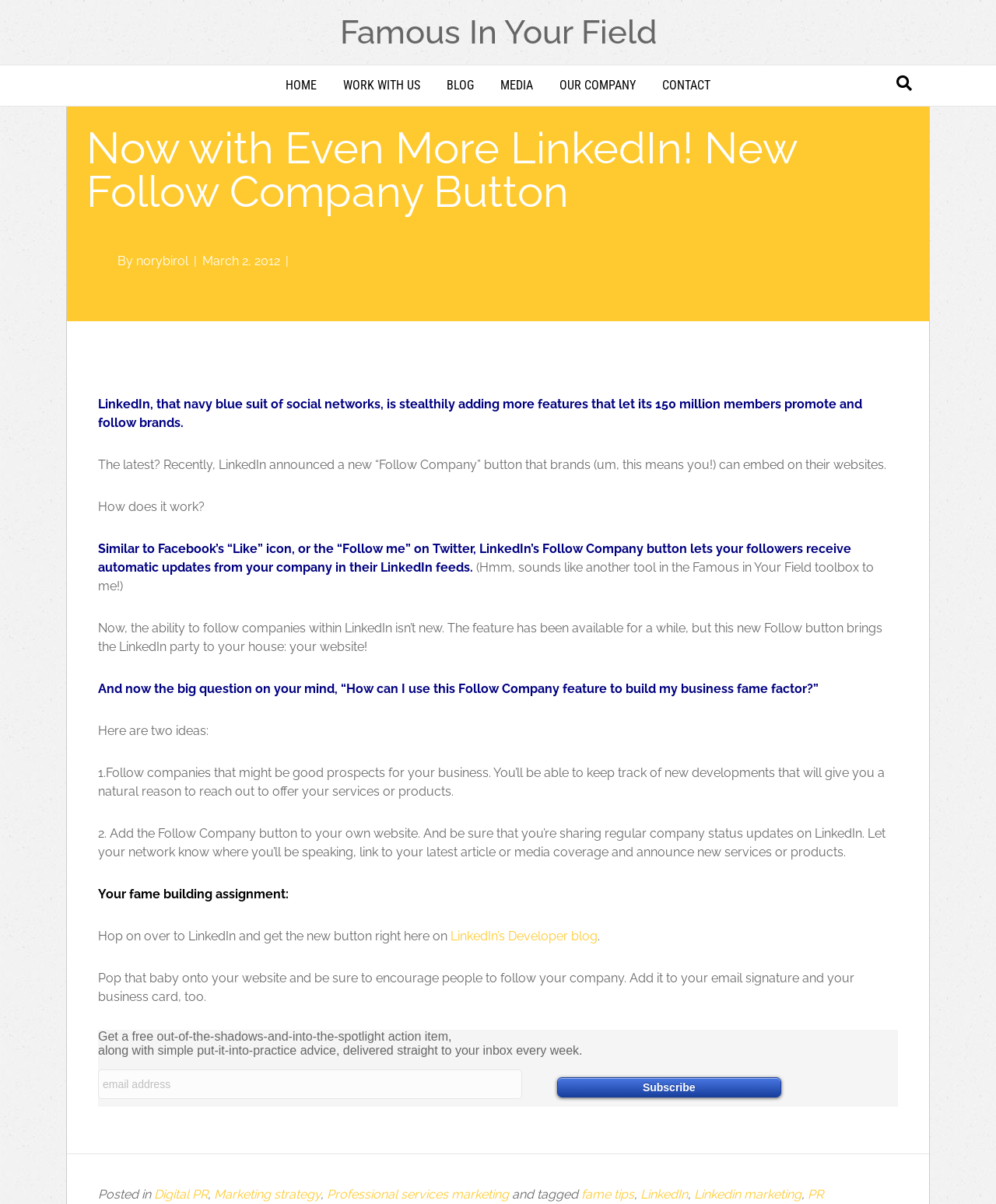What is the author's suggestion for using the Follow Company button?
Based on the screenshot, answer the question with a single word or phrase.

Add it to website